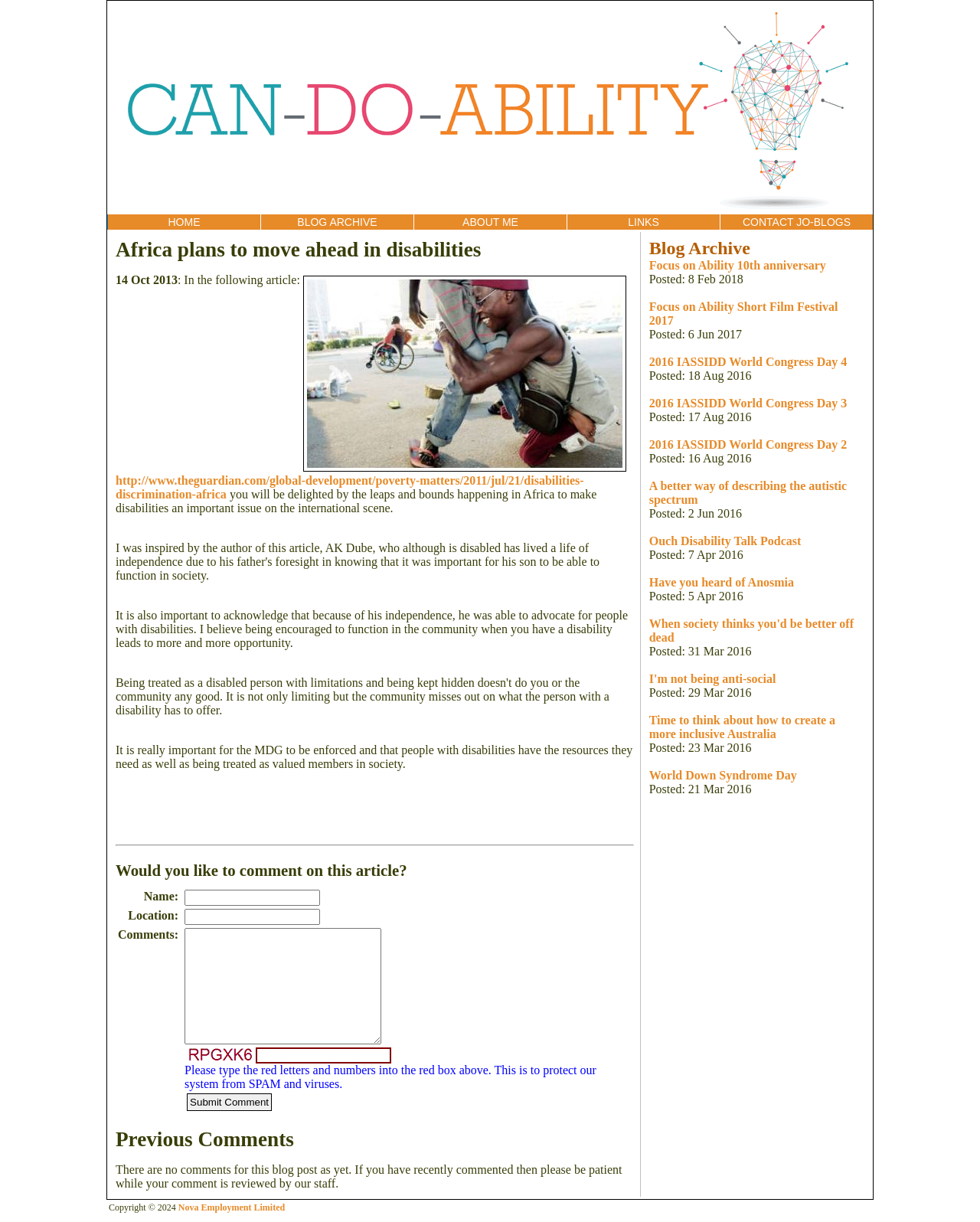Can you provide the bounding box coordinates for the element that should be clicked to implement the instruction: "Enter your name in the input field"?

[0.188, 0.728, 0.327, 0.741]